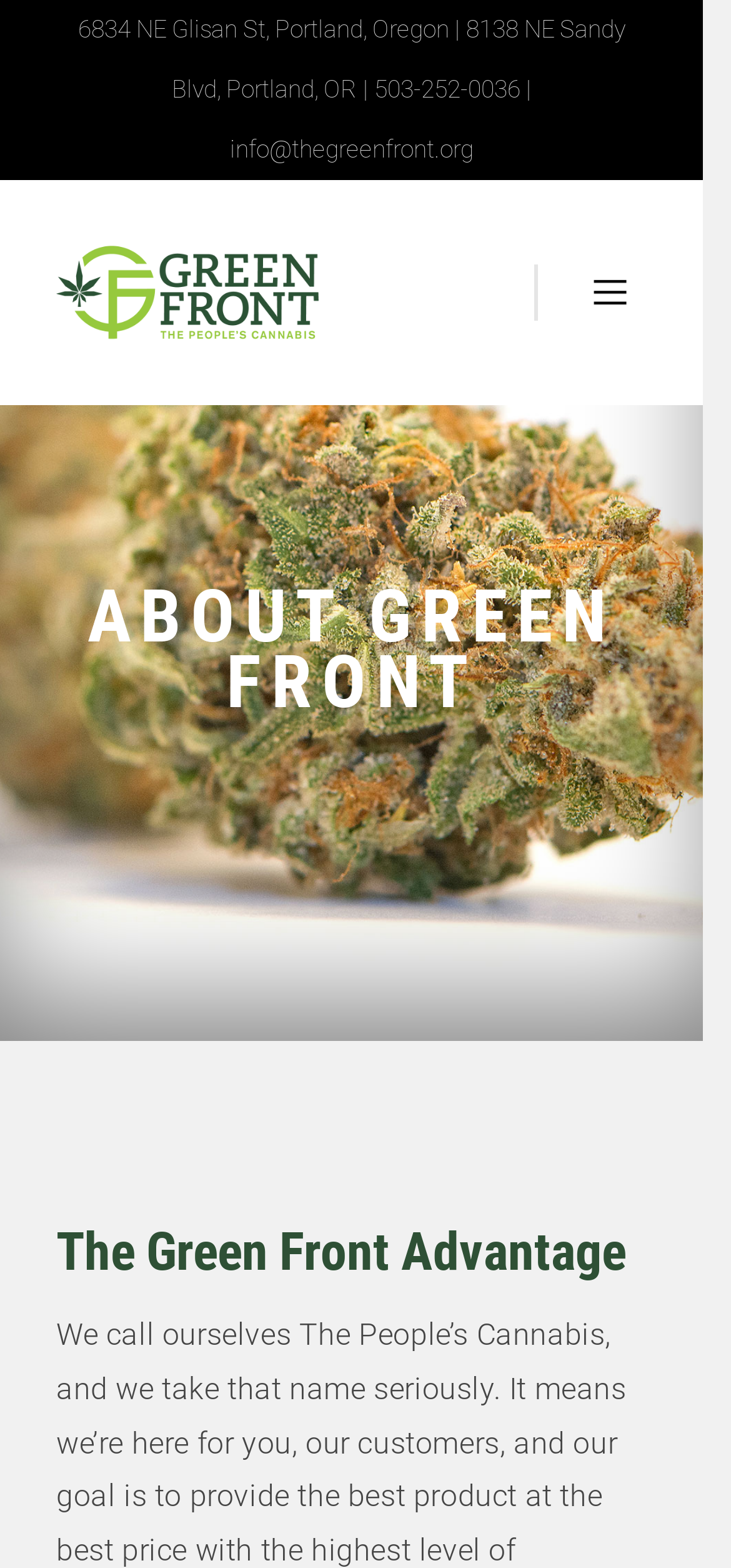Using the provided description: "info@thegreenfront.org", find the bounding box coordinates of the corresponding UI element. The output should be four float numbers between 0 and 1, in the format [left, top, right, bottom].

[0.314, 0.086, 0.647, 0.104]